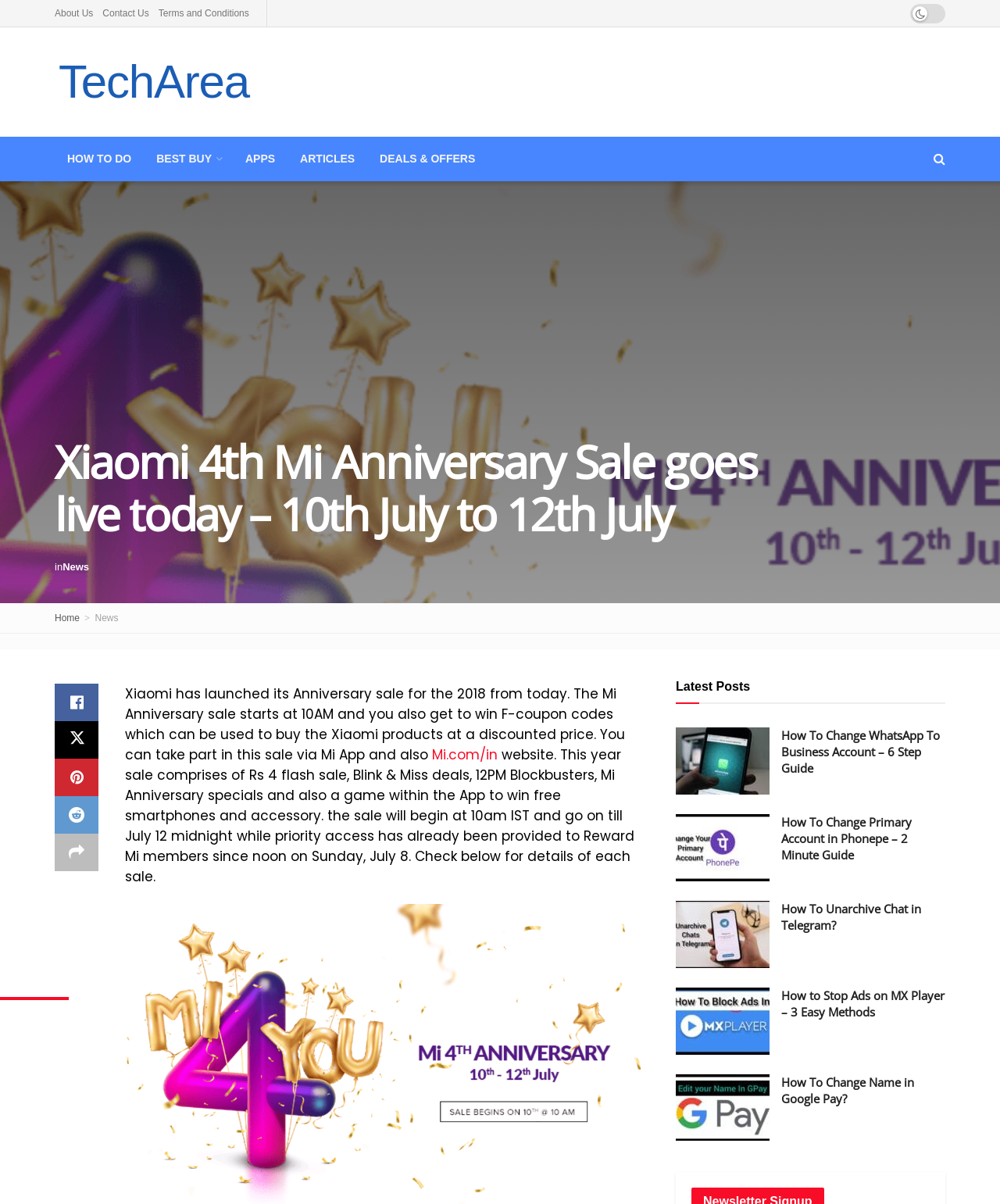Offer a detailed account of what is visible on the webpage.

The webpage is about the 4th Mi Anniversary Sale by Xiaomi, which is taking place from July 10th to 12th. At the top, there are several links to different sections of the website, including "About Us", "Contact Us", and "Terms and Conditions". Below these links, there is a heading that announces the start of the sale.

On the left side, there are several icons and links, including "HOW TO DO", "BEST BUY", "APPS", "ARTICLES", and "DEALS & OFFERS". There is also a search icon and a link to the "News" section.

The main content of the page is divided into two sections. The first section describes the Xiaomi Anniversary sale, including the start time, the availability of F-coupon codes, and the different types of deals that will be offered. There is also a link to the Mi.com website.

The second section is titled "Latest Posts" and features a list of articles with headings, links, and images. The articles include guides on how to change WhatsApp to a business account, how to change the primary account on PhonePe, how to unarchive chat on Telegram, how to block ads on MX player, and how to change name in Google Pay. Each article has a heading, a link, and an image.